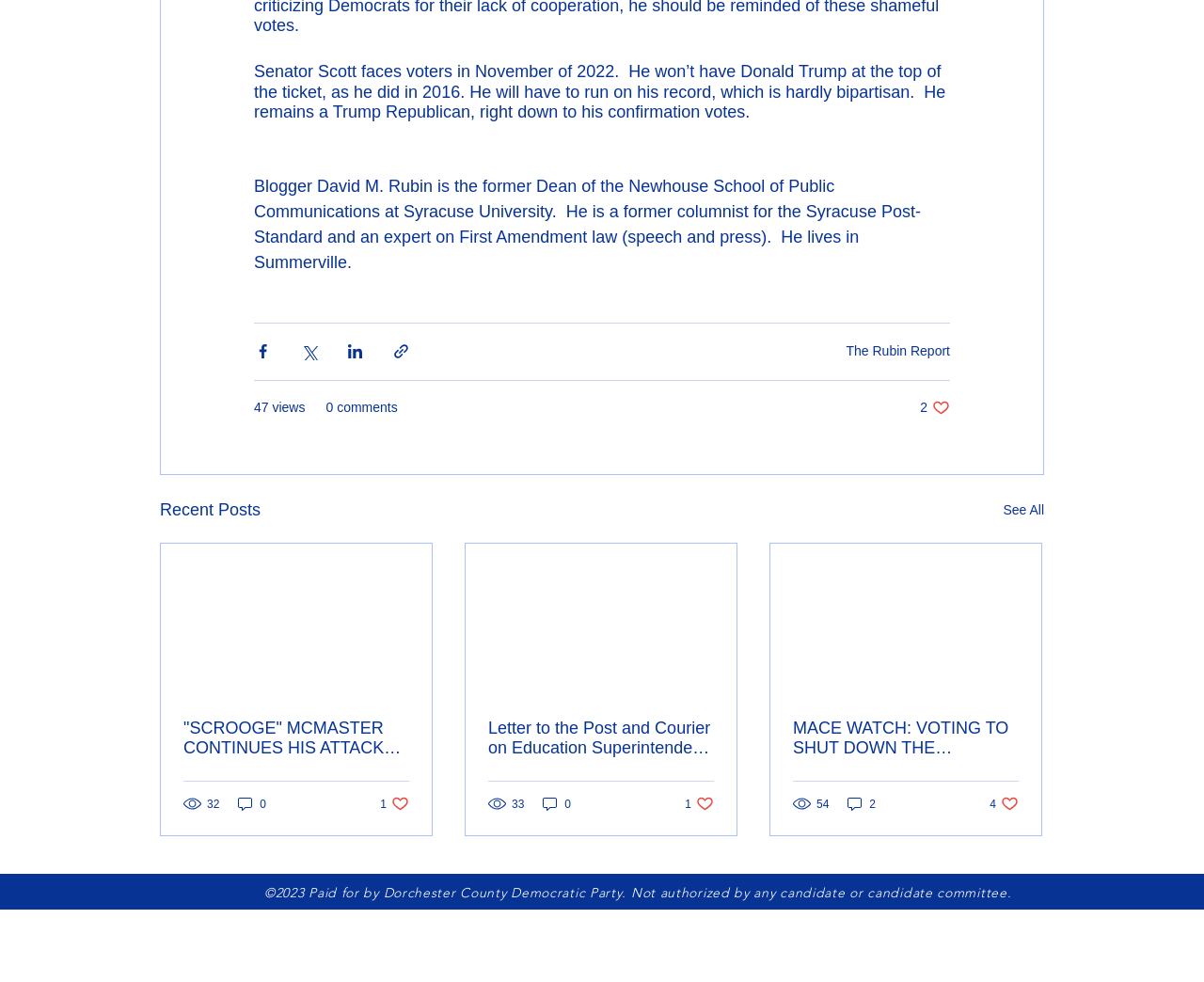Respond to the question below with a single word or phrase: How many likes does the second article have?

1